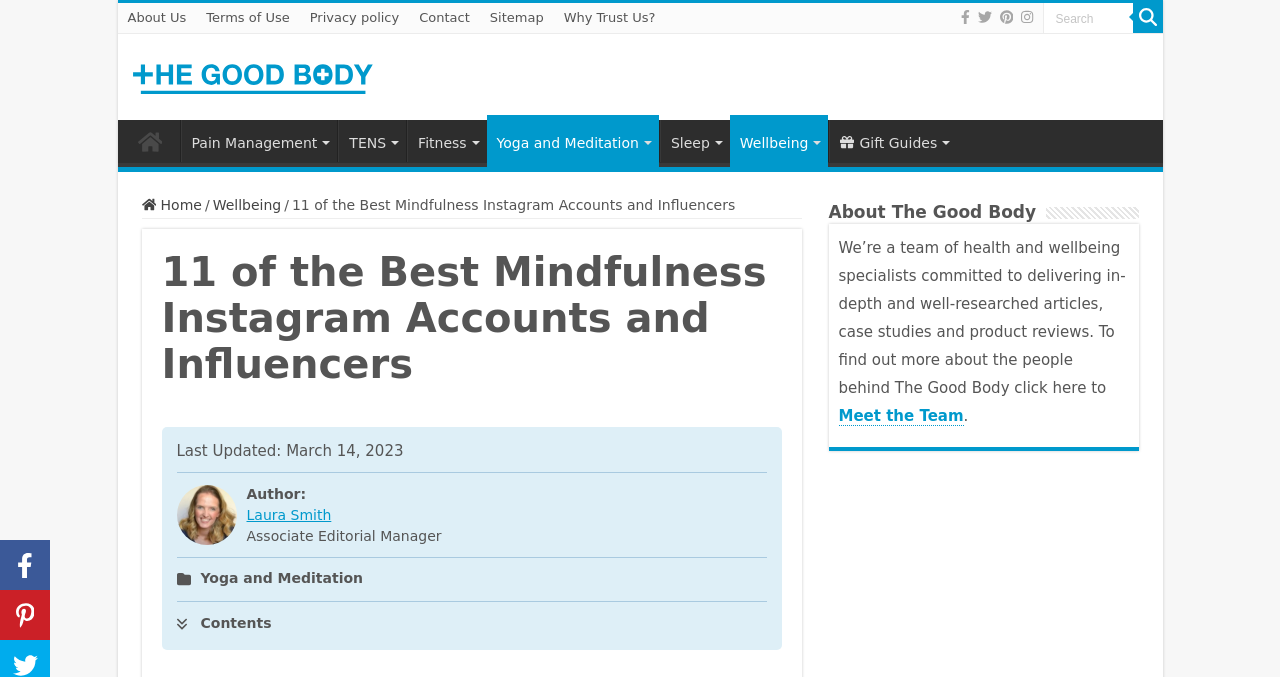Pinpoint the bounding box coordinates of the area that should be clicked to complete the following instruction: "Search for something". The coordinates must be given as four float numbers between 0 and 1, i.e., [left, top, right, bottom].

[0.814, 0.004, 0.885, 0.05]